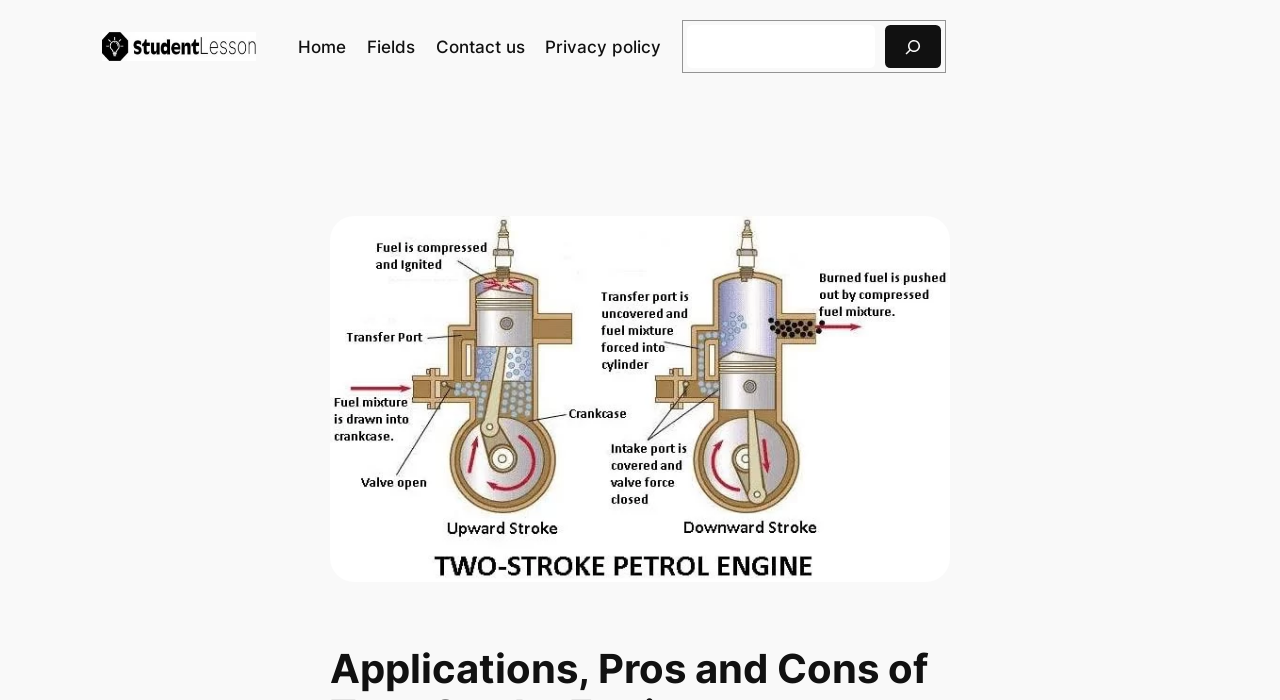What is the position of the search bar relative to the navigation links?
Craft a detailed and extensive response to the question.

Based on the bounding box coordinates, the search bar has a higher y1 value than the navigation links, which means it is positioned below them on the webpage.